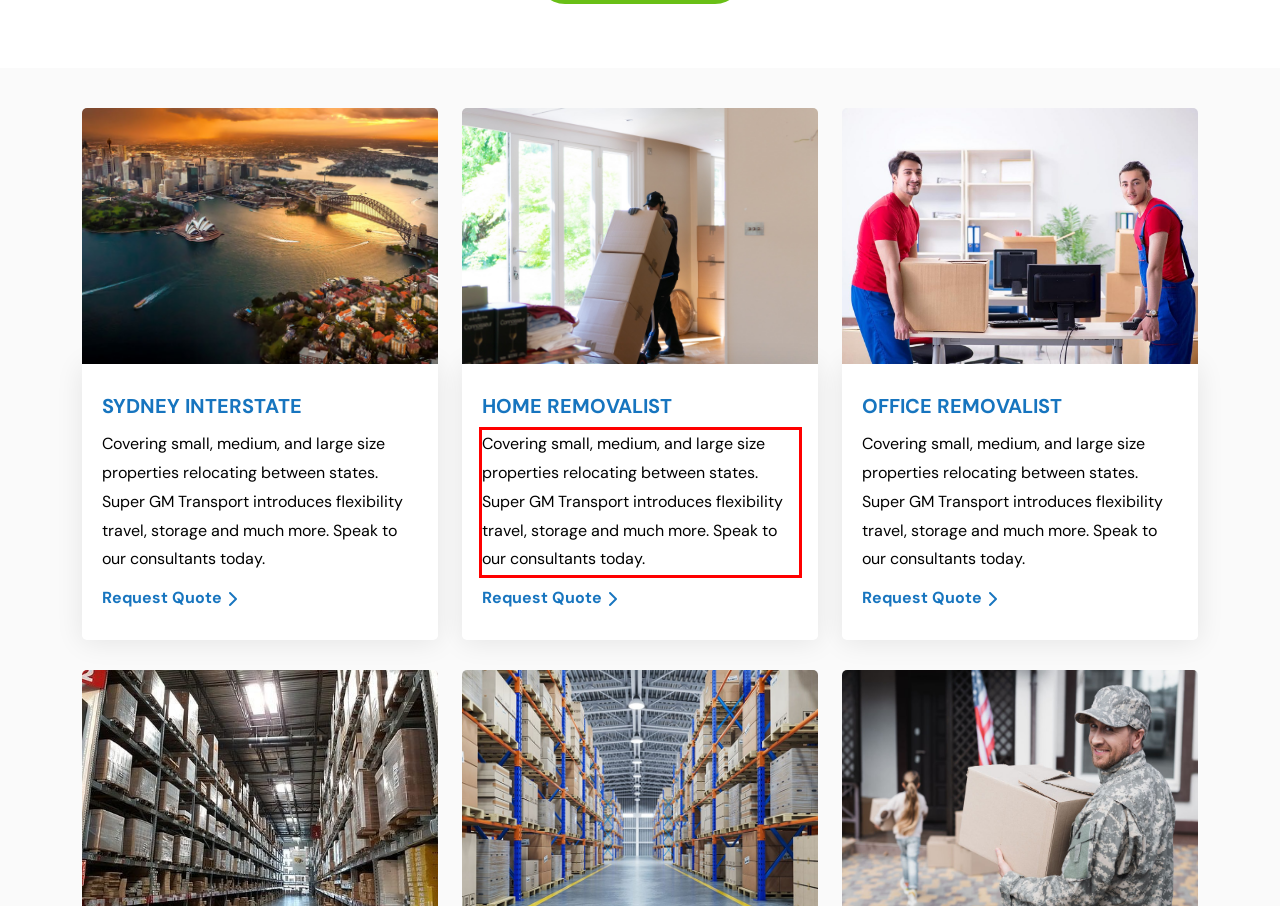Inspect the webpage screenshot that has a red bounding box and use OCR technology to read and display the text inside the red bounding box.

Covering small, medium, and large size properties relocating between states. Super GM Transport introduces flexibility travel, storage and much more. Speak to our consultants today.